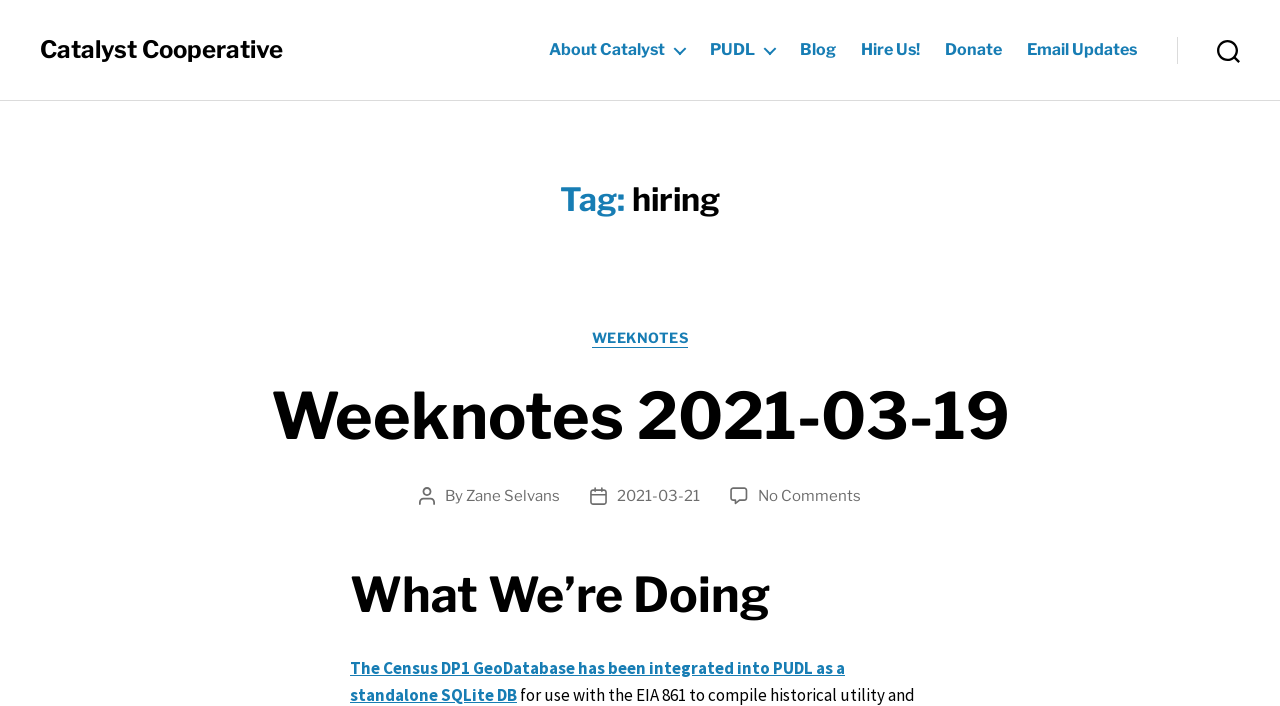What is the date of the first article?
Relying on the image, give a concise answer in one word or a brief phrase.

2021-03-21